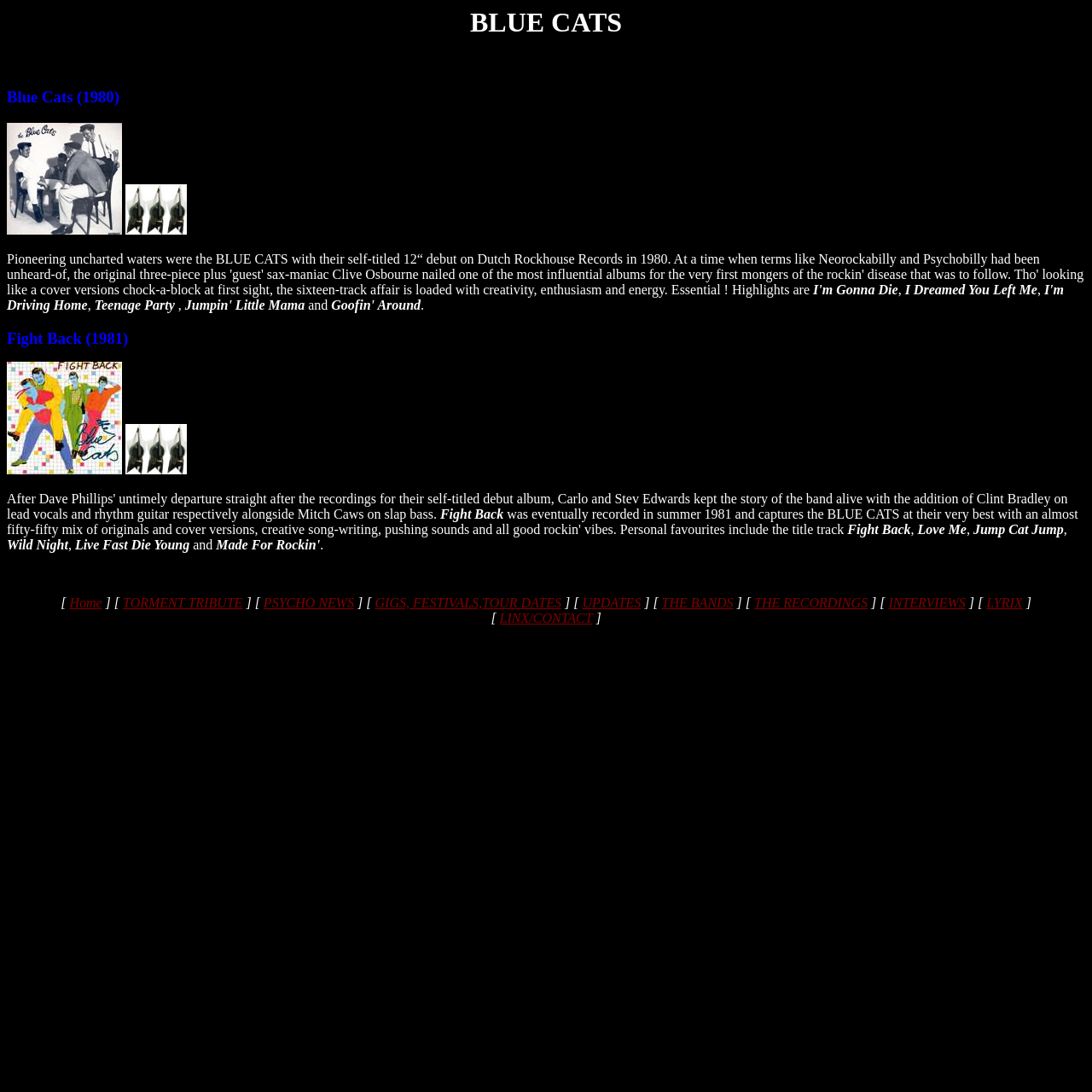What is the last link in the navigation menu? Please answer the question using a single word or phrase based on the image.

LINX/CONTACT